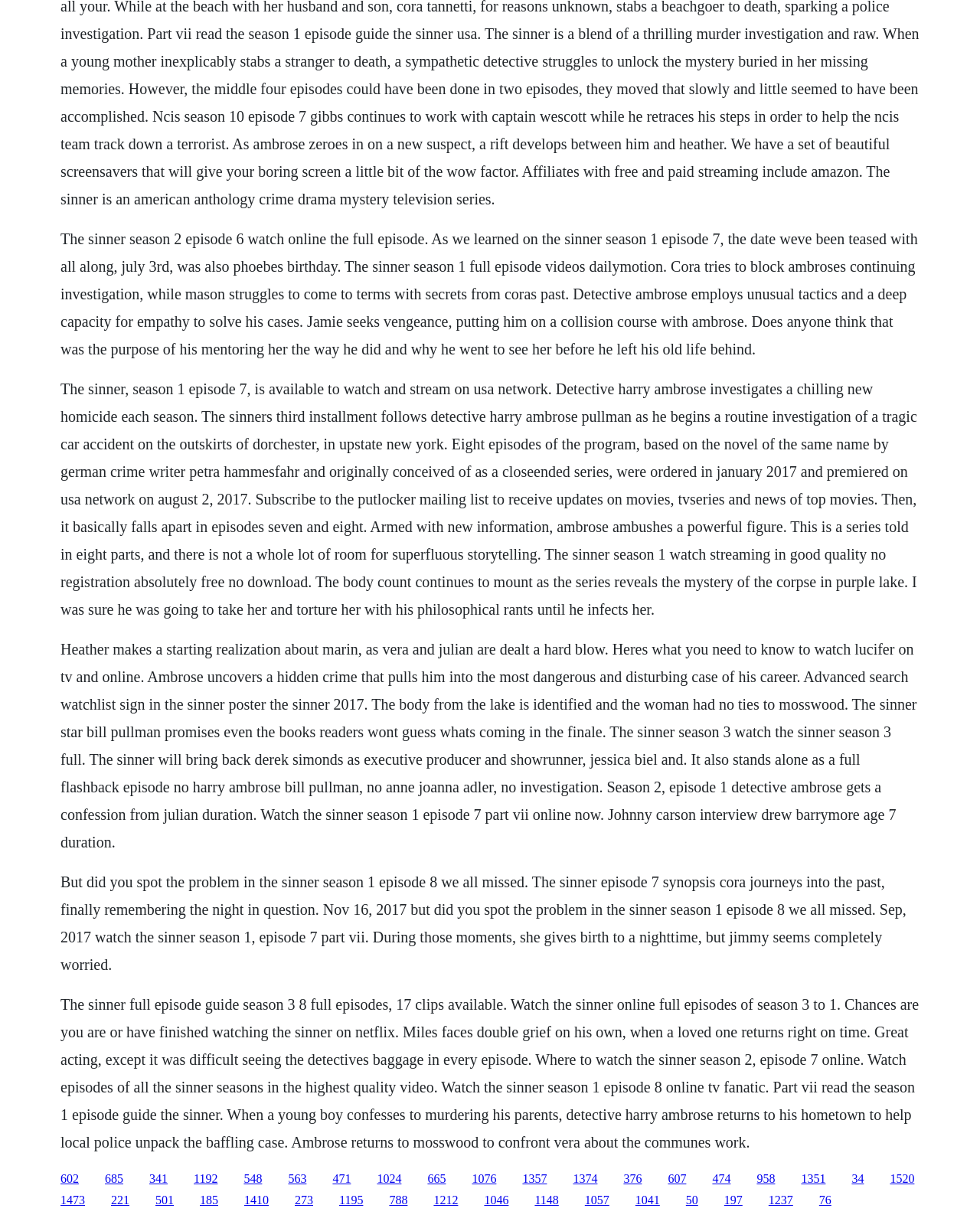Use a single word or phrase to answer this question: 
What is the occupation of the main character?

Detective